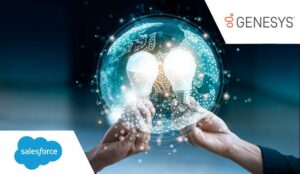What is represented by the digital globe in the background?
From the screenshot, provide a brief answer in one word or phrase.

global connectivity and technological advancement